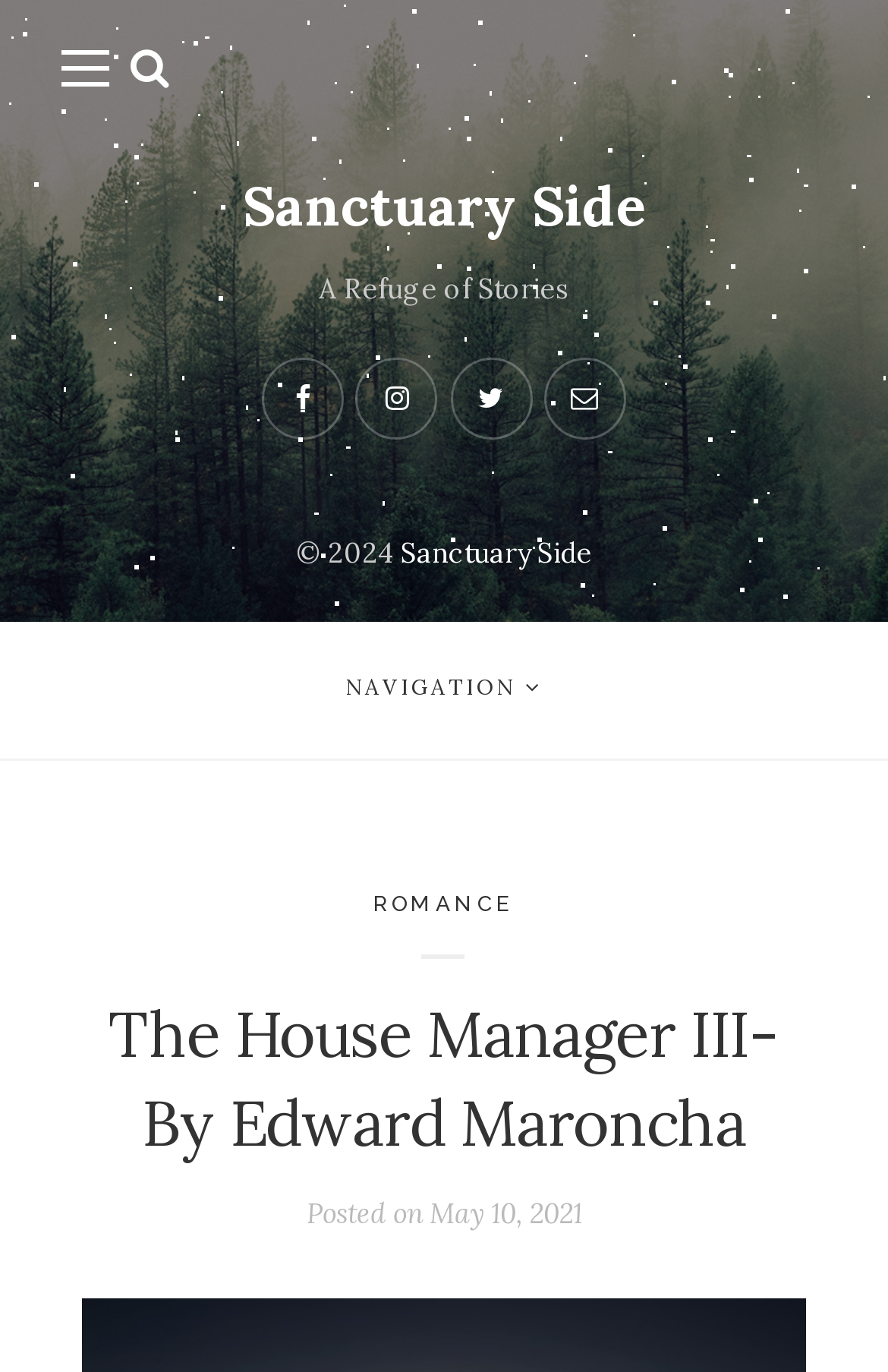Given the description "Sanctuary Side", provide the bounding box coordinates of the corresponding UI element.

[0.273, 0.125, 0.727, 0.176]